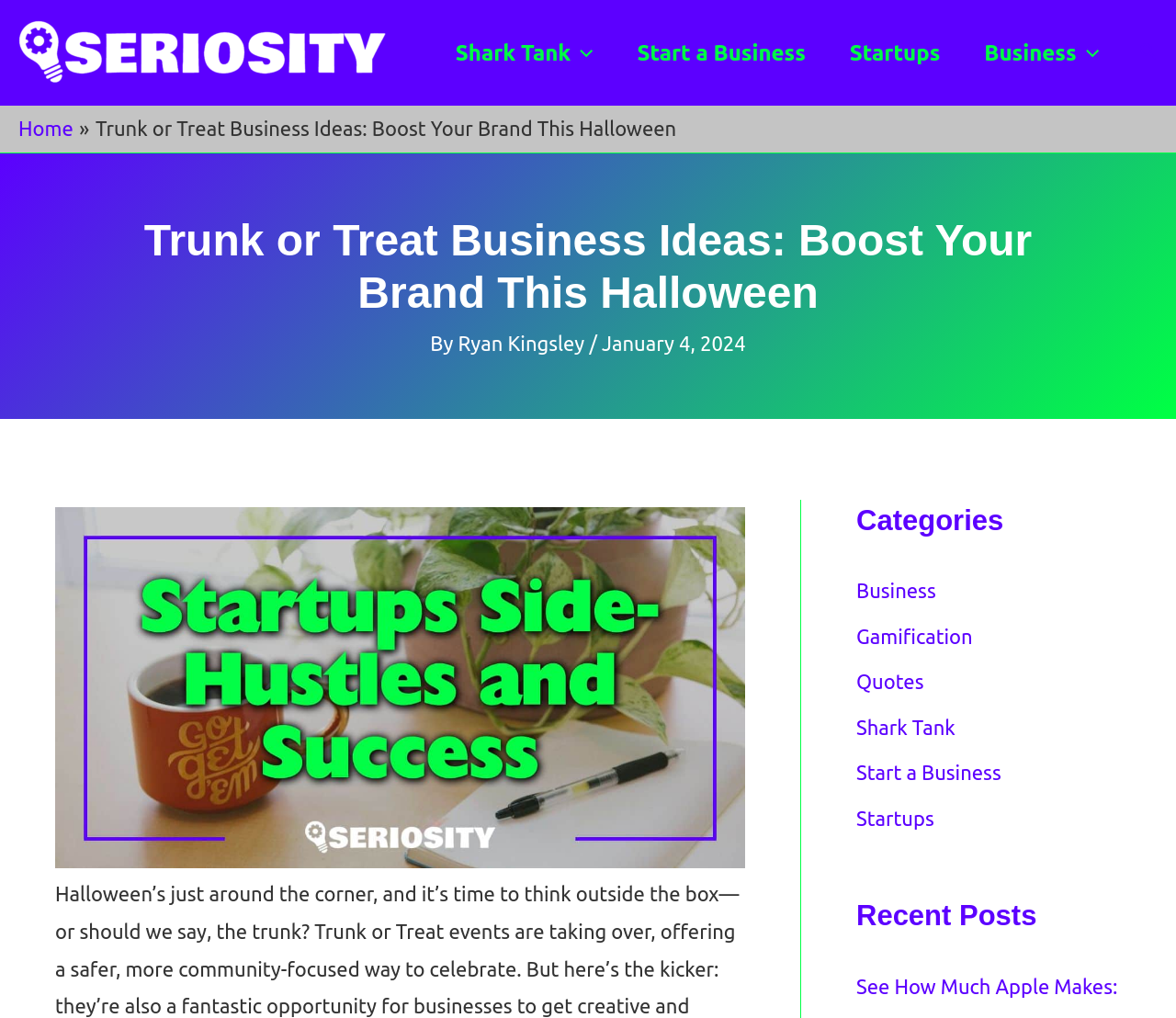Analyze the image and give a detailed response to the question:
What is the purpose of the image at the top of the page?

The image at the top of the page is a featured image, likely related to the article's content, as it is placed prominently above the article's text.